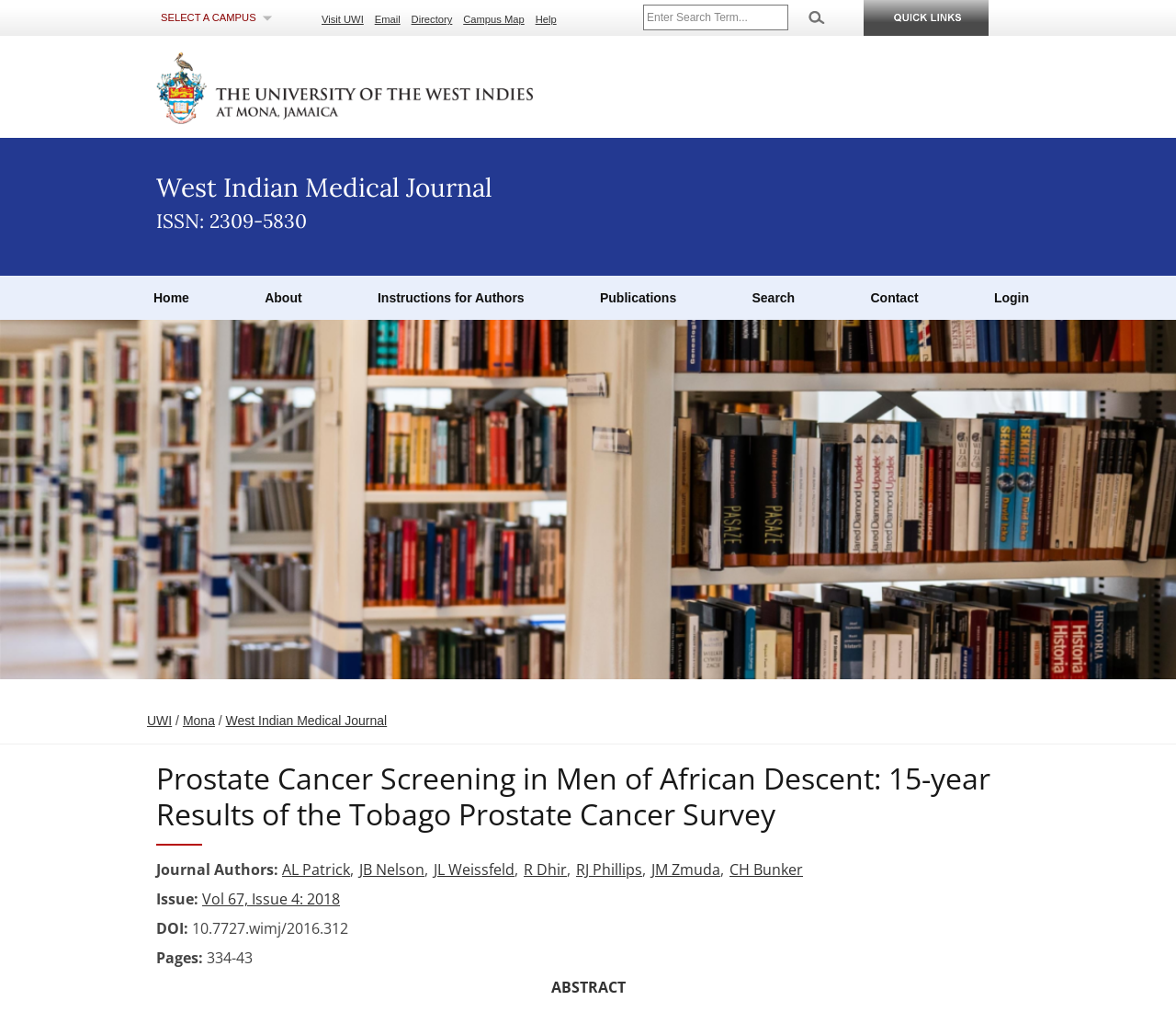Identify and provide the bounding box for the element described by: "August 2017".

None